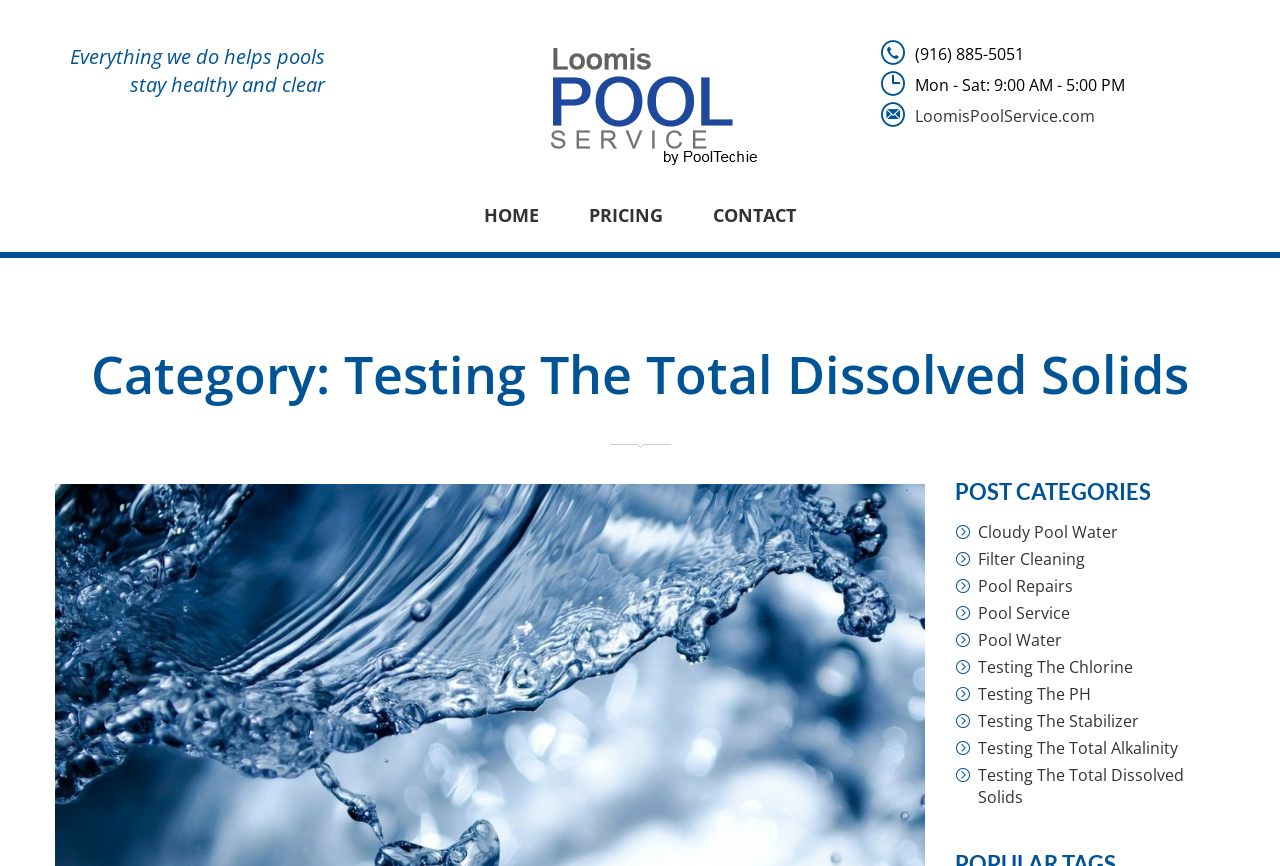Create a full and detailed caption for the entire webpage.

The webpage is about Loomis Pool Service, with a focus on testing the total dissolved solids archives. At the top, there is a logo on the left, accompanied by a tagline "Everything we do helps pools stay healthy and clear". On the right side, there is contact information, including a phone number and business hours. Below the logo, there is a navigation menu with links to "HOME", "PRICING", and "CONTACT".

The main content of the page is divided into two sections. On the left, there is a heading "Category: Testing The Total Dissolved Solids" followed by no content. On the right, there is a section titled "POST CATEGORIES" with a list of 9 links to various pool-related topics, including "Cloudy Pool Water", "Filter Cleaning", "Pool Repairs", and more. These links are stacked vertically, with the first link "Cloudy Pool Water" at the top and the last link "Testing The Total Dissolved Solids" at the bottom.